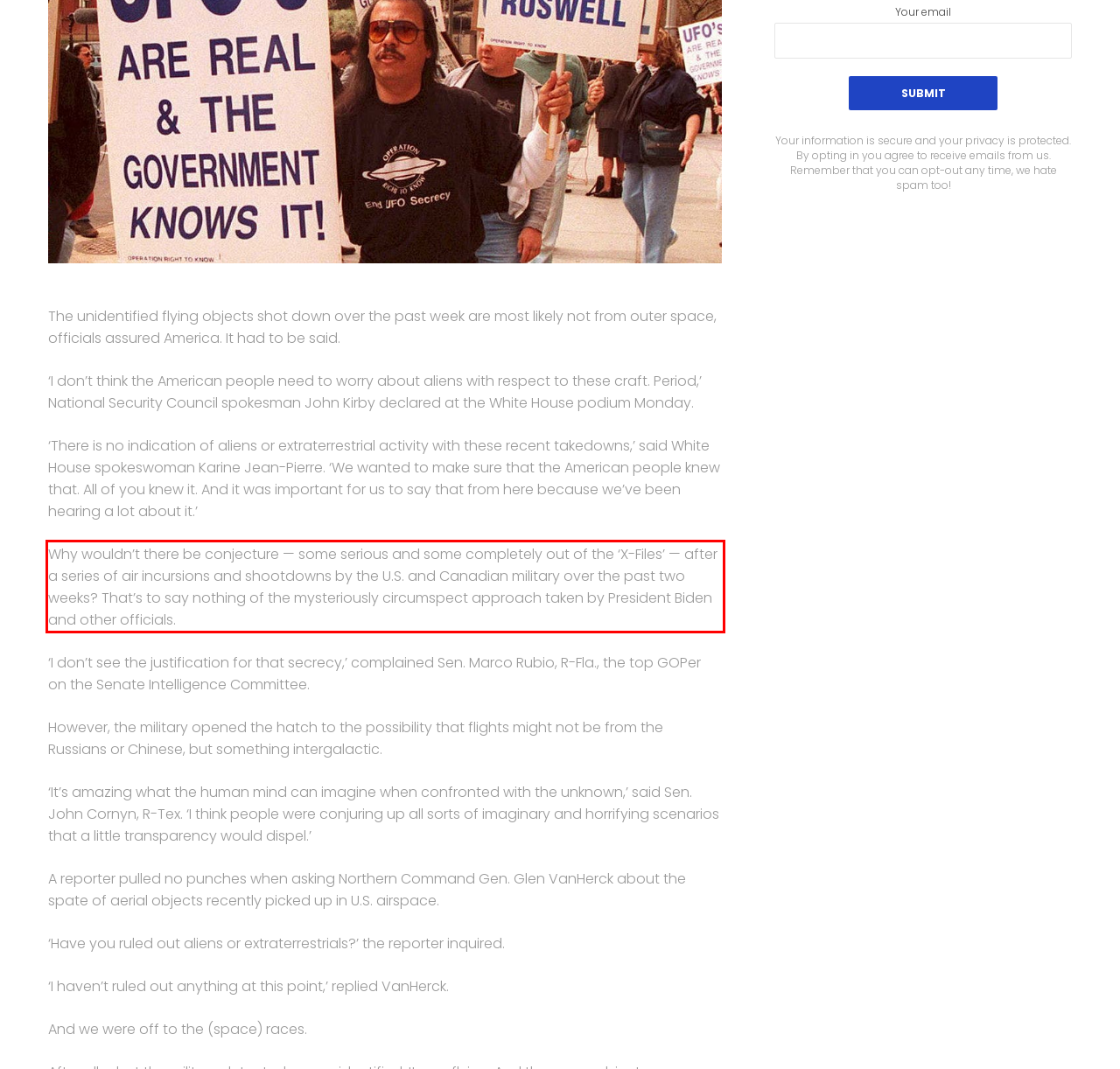You are presented with a webpage screenshot featuring a red bounding box. Perform OCR on the text inside the red bounding box and extract the content.

Why wouldn’t there be conjecture — some serious and some completely out of the ‘X-Files’ — after a series of air incursions and shootdowns by the U.S. and Canadian military over the past two weeks? That’s to say nothing of the mysteriously circumspect approach taken by President Biden and other officials.